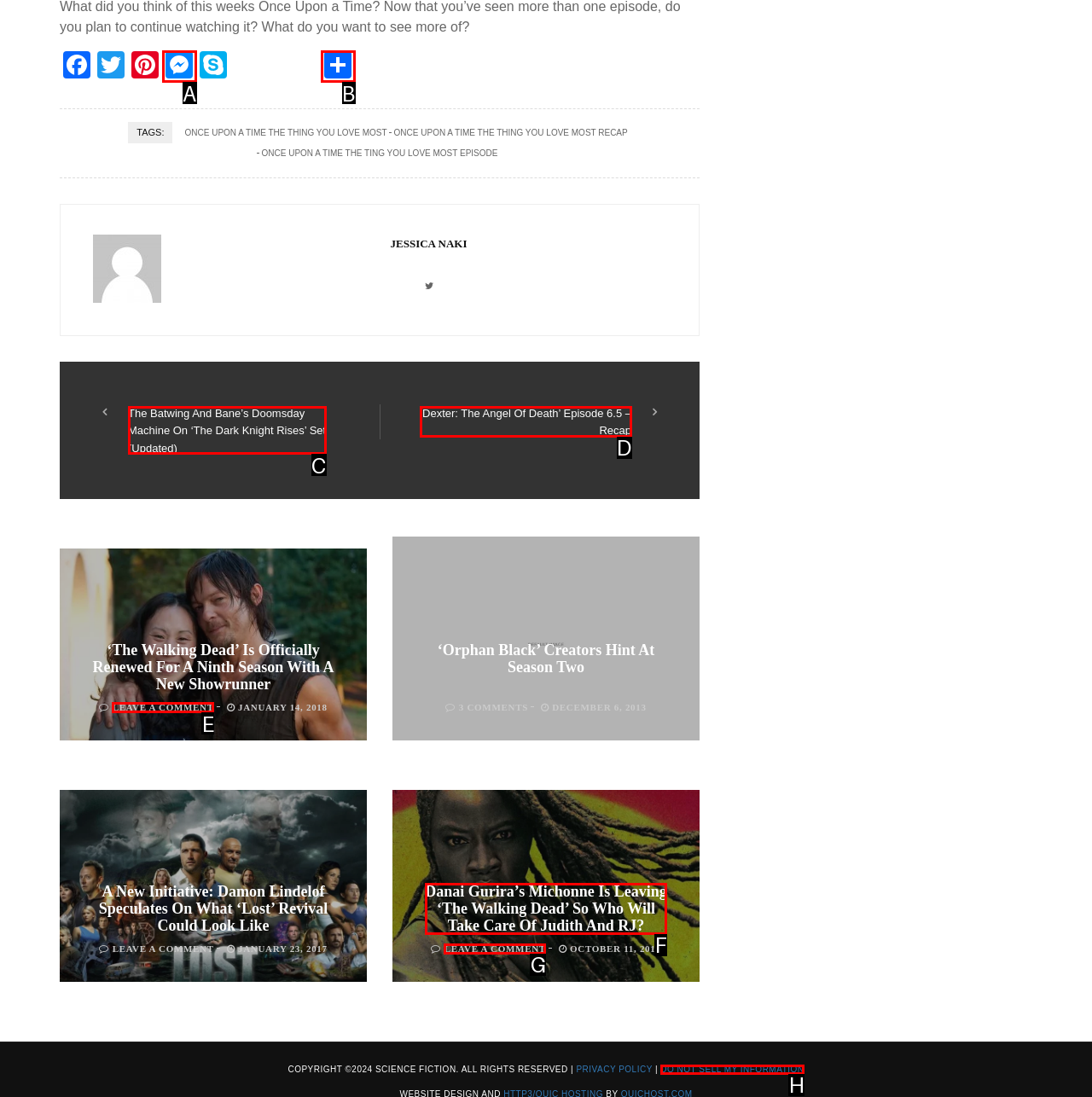Determine which HTML element to click to execute the following task: Leave a comment on 'The Walking Dead' article Answer with the letter of the selected option.

E